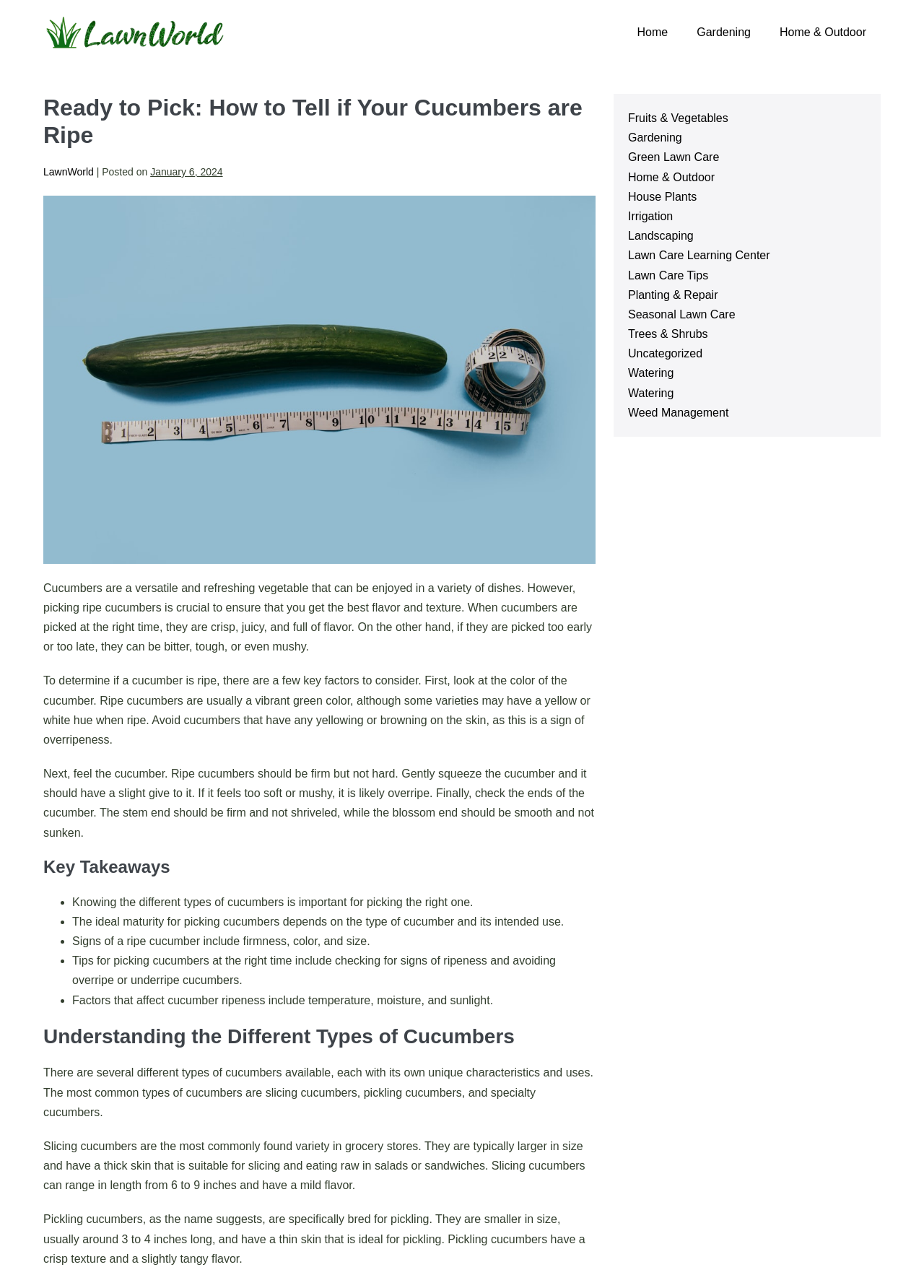What is the category of the article 'Understanding the Different Types of Cucumbers'?
Please interpret the details in the image and answer the question thoroughly.

The webpage has a navigation section with links to different categories, and the article 'Understanding the Different Types of Cucumbers' falls under the category of Gardening.